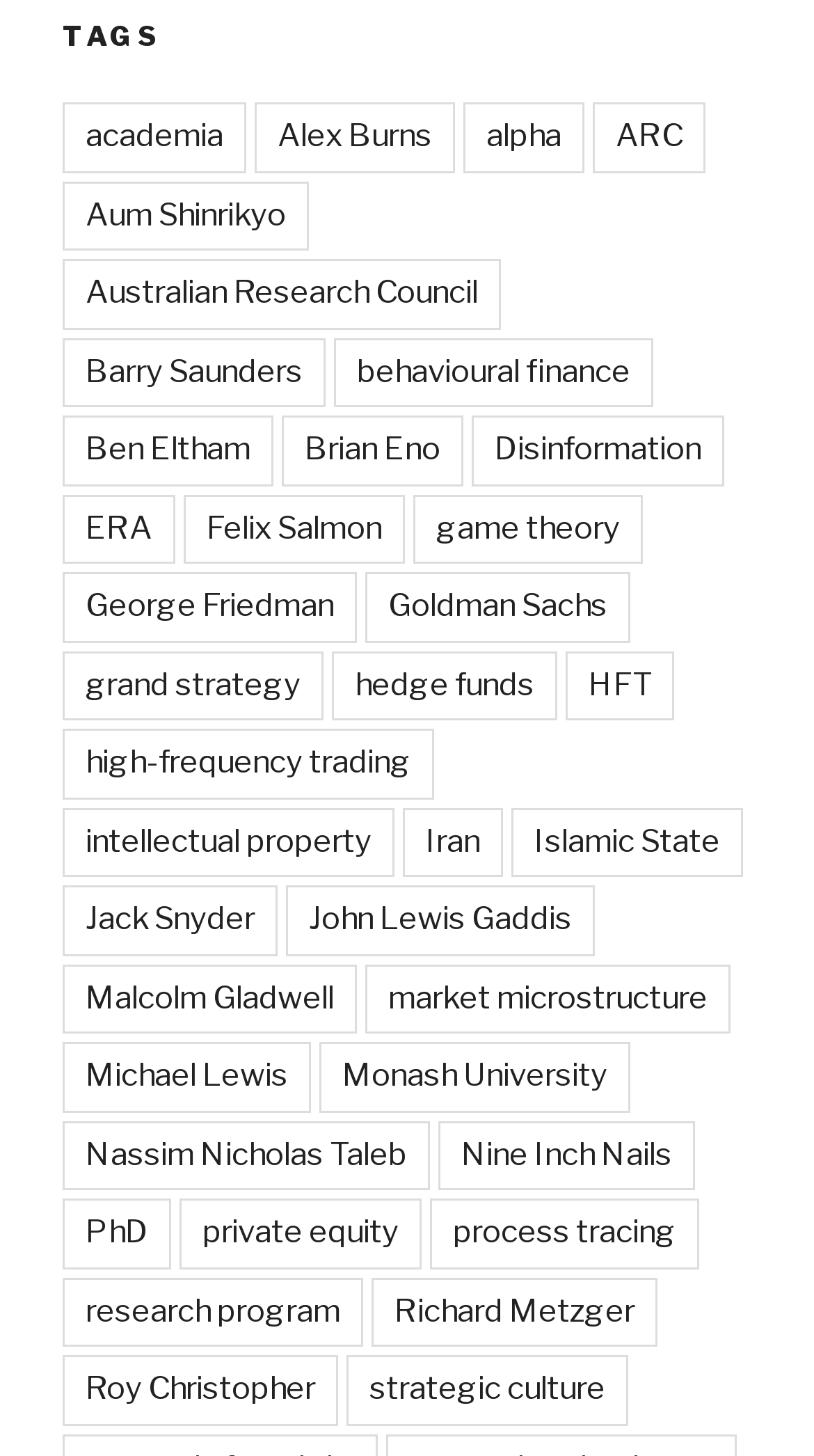Pinpoint the bounding box coordinates of the element you need to click to execute the following instruction: "learn about strategic culture". The bounding box should be represented by four float numbers between 0 and 1, in the format [left, top, right, bottom].

[0.426, 0.931, 0.772, 0.979]